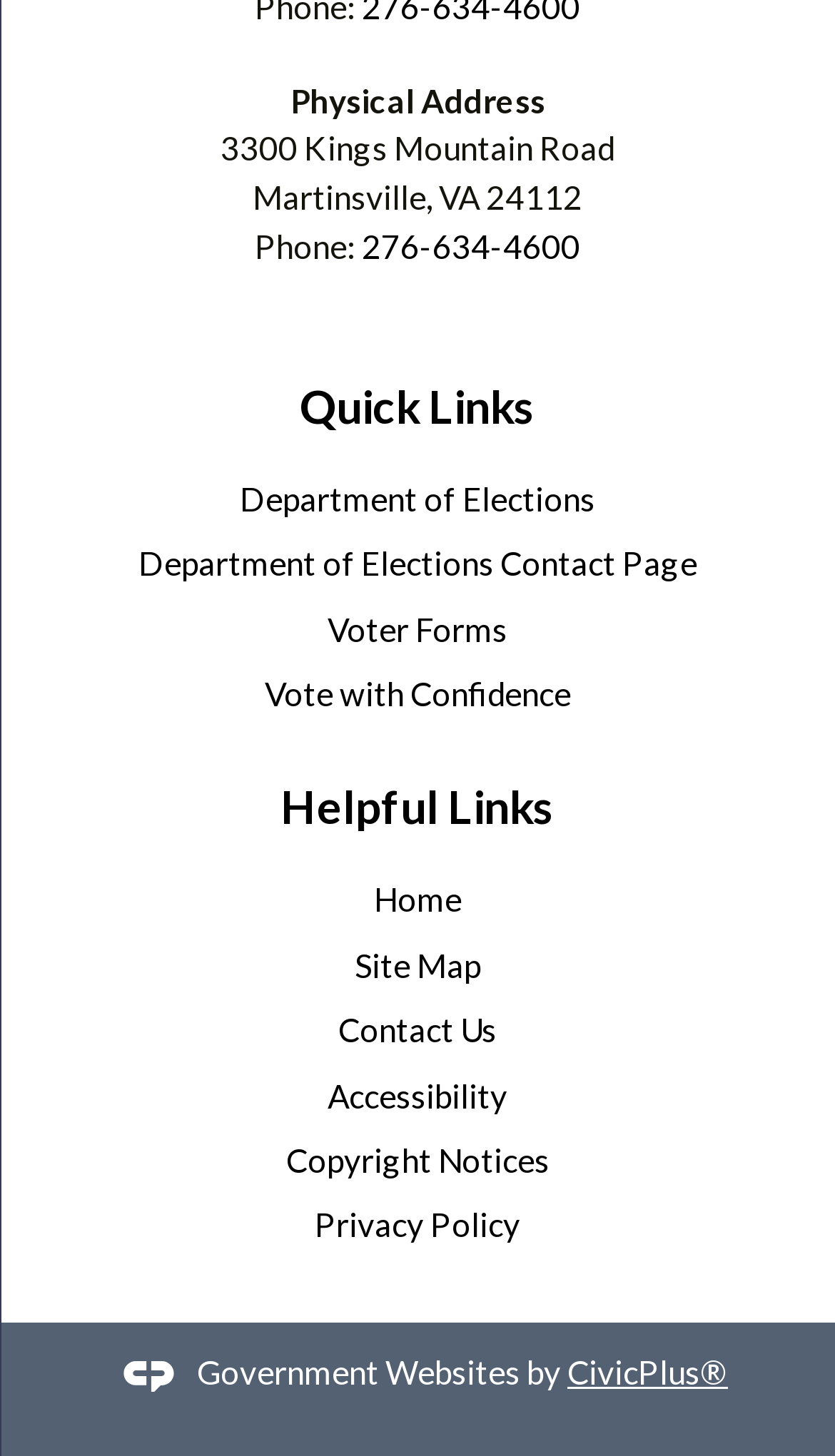Show the bounding box coordinates for the element that needs to be clicked to execute the following instruction: "Check Announcements". Provide the coordinates in the form of four float numbers between 0 and 1, i.e., [left, top, right, bottom].

None